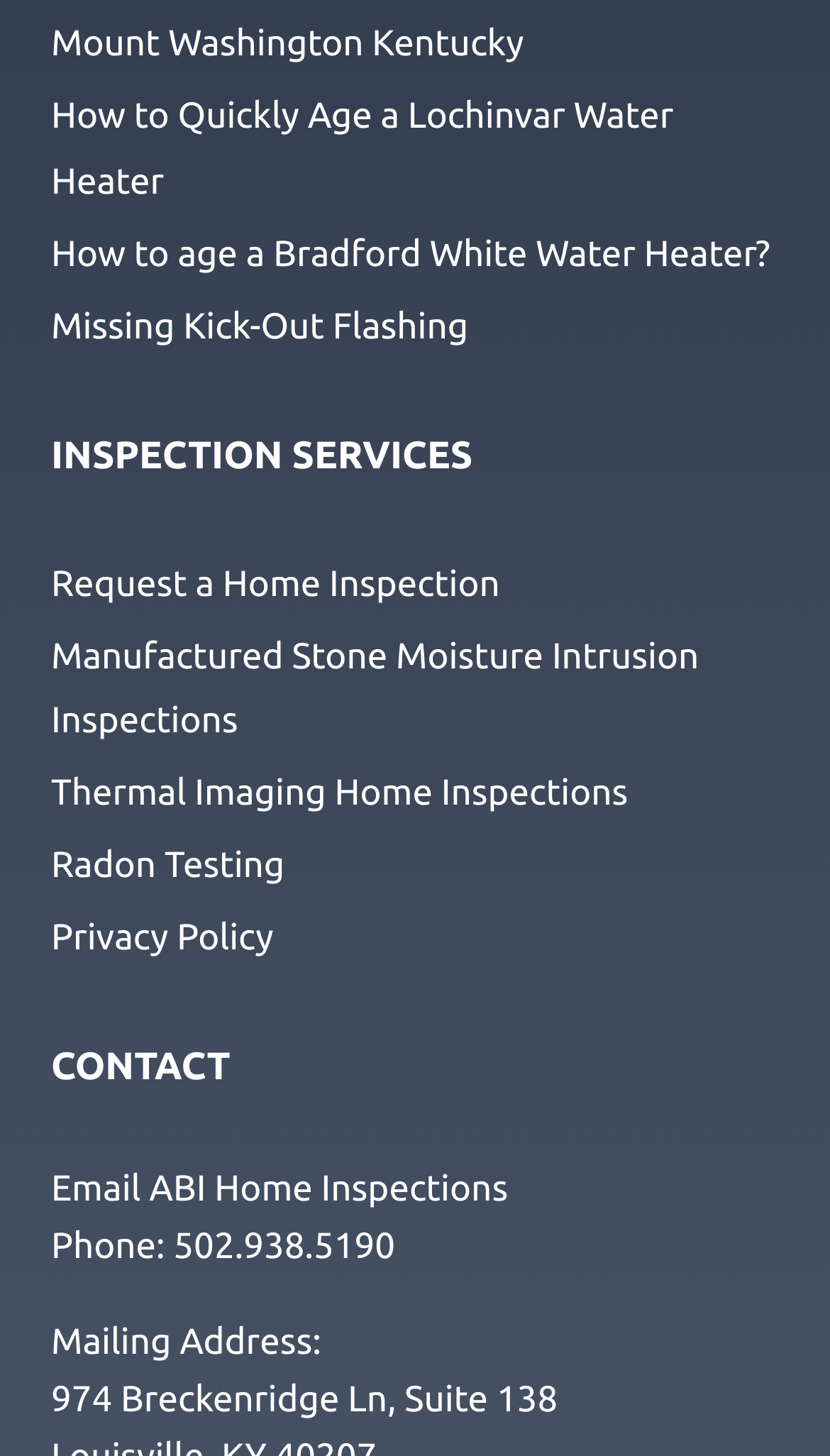Specify the bounding box coordinates for the region that must be clicked to perform the given instruction: "Request a Home Inspection".

[0.062, 0.377, 0.938, 0.427]